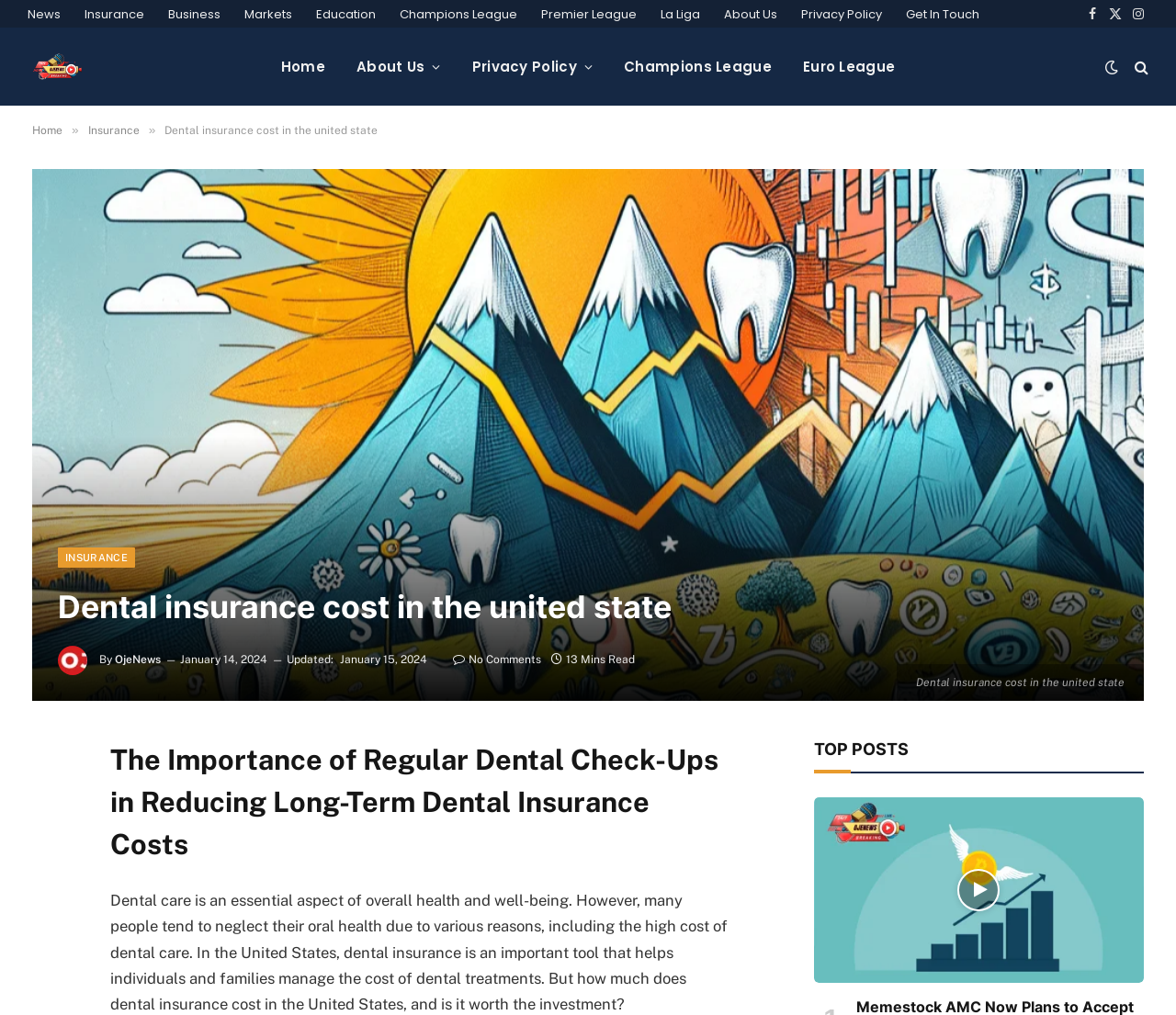What is the title or heading displayed on the webpage?

Dental insurance cost in the united state